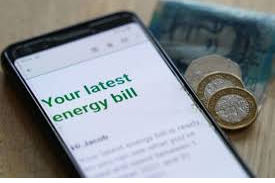Analyze the image and provide a detailed answer to the question: What is the image highlighting?

The image serves as a reminder for many households grappling with increasing energy bills, emphasizing the importance of energy conservation and potential support measures available through community initiatives, which highlights the growing concerns over rising energy prices.